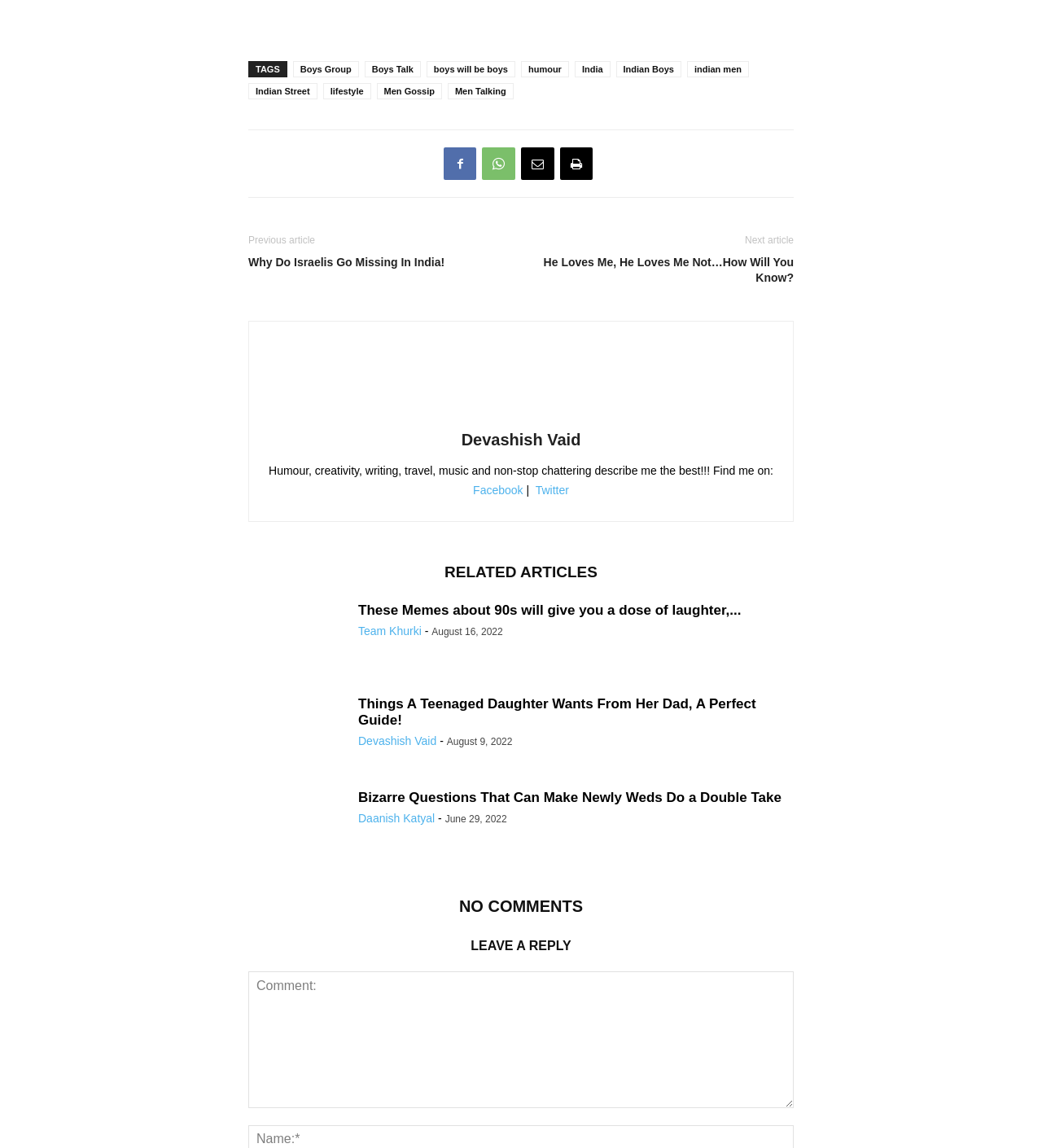Identify the bounding box coordinates of the part that should be clicked to carry out this instruction: "Leave a comment".

[0.238, 0.846, 0.762, 0.965]